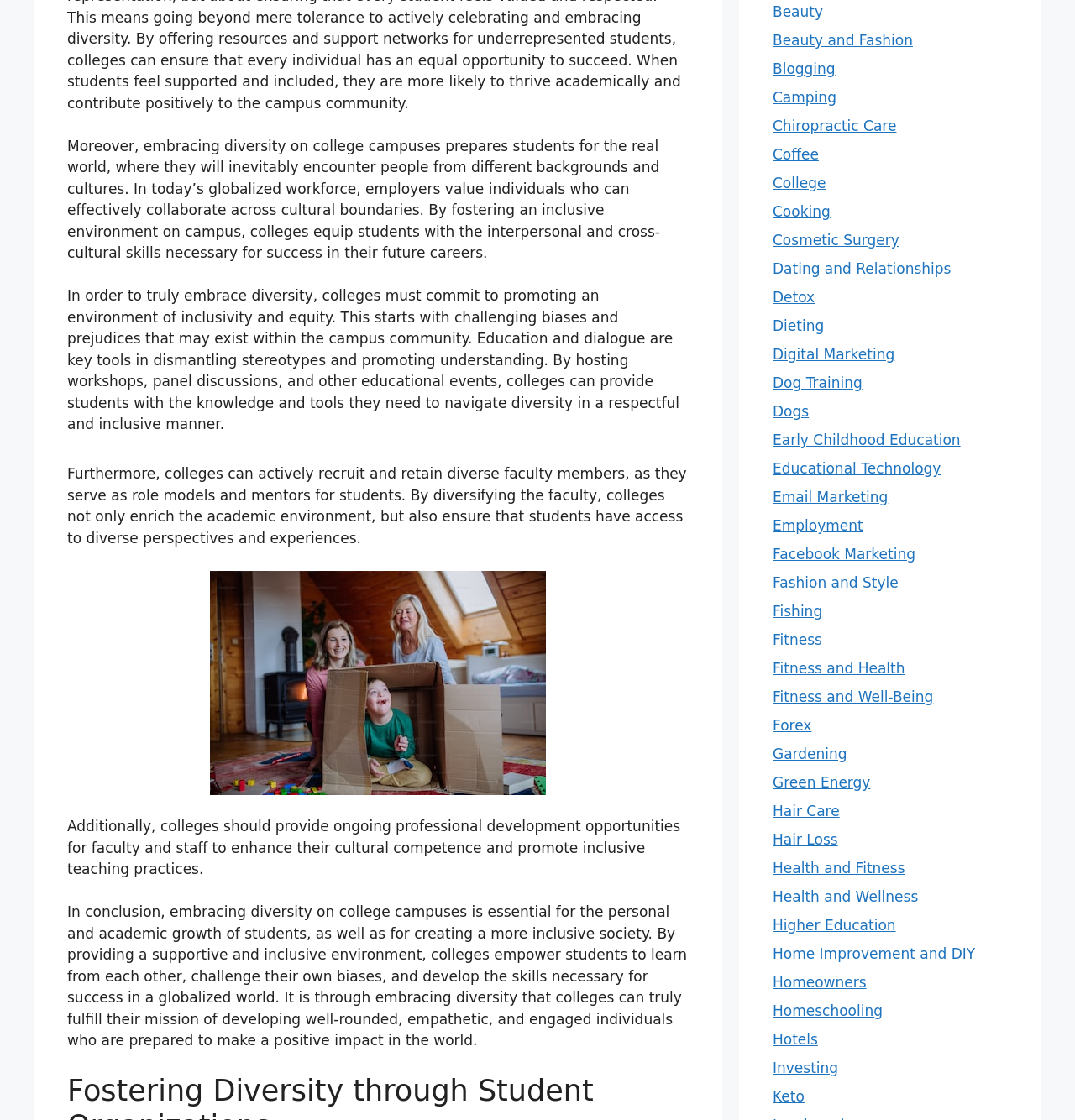Please identify the bounding box coordinates of the element's region that I should click in order to complete the following instruction: "click on the 'College' link". The bounding box coordinates consist of four float numbers between 0 and 1, i.e., [left, top, right, bottom].

[0.719, 0.156, 0.768, 0.171]